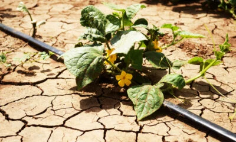What is the significance of the plant's green leaves and yellow flowers?
Please give a detailed and thorough answer to the question, covering all relevant points.

The green leaves and delicate yellow flowers of the plant contrast sharply with the barren ground, showcasing nature's ability to endure in challenging conditions and highlighting the importance of sustainable agricultural practices in a changing climate.